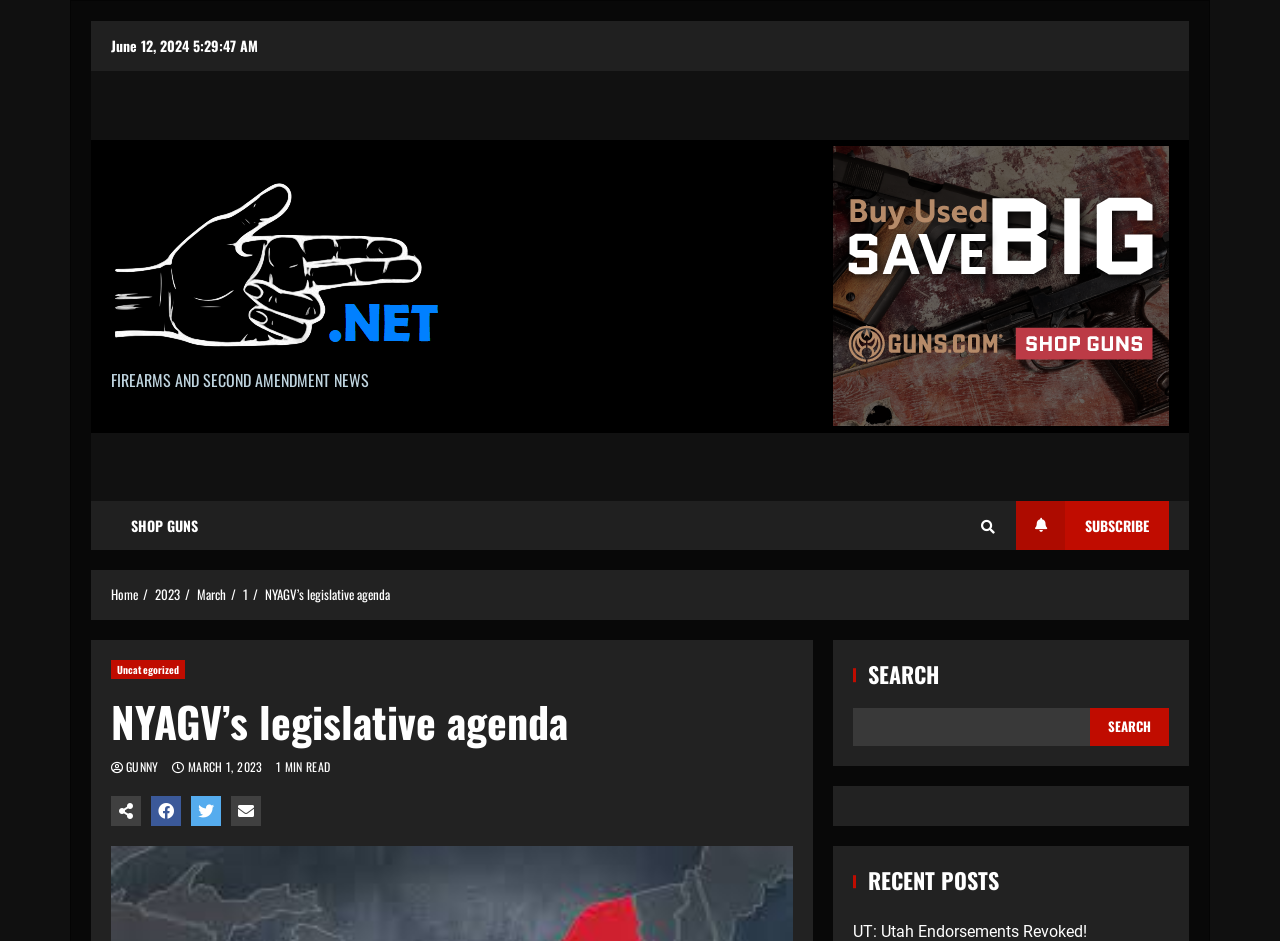Reply to the question with a single word or phrase:
What is the date displayed on the top of the webpage?

June 12, 2024